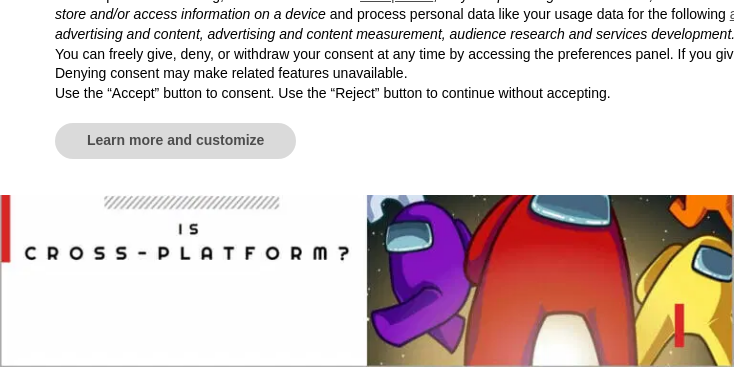What is the central theme of the discussion surrounding the game?
Examine the image and provide an in-depth answer to the question.

The caption highlights the question 'Is it cross-platform?' as a central theme of the discussion surrounding the game, which implies that players are interested in understanding compatibility across different devices.